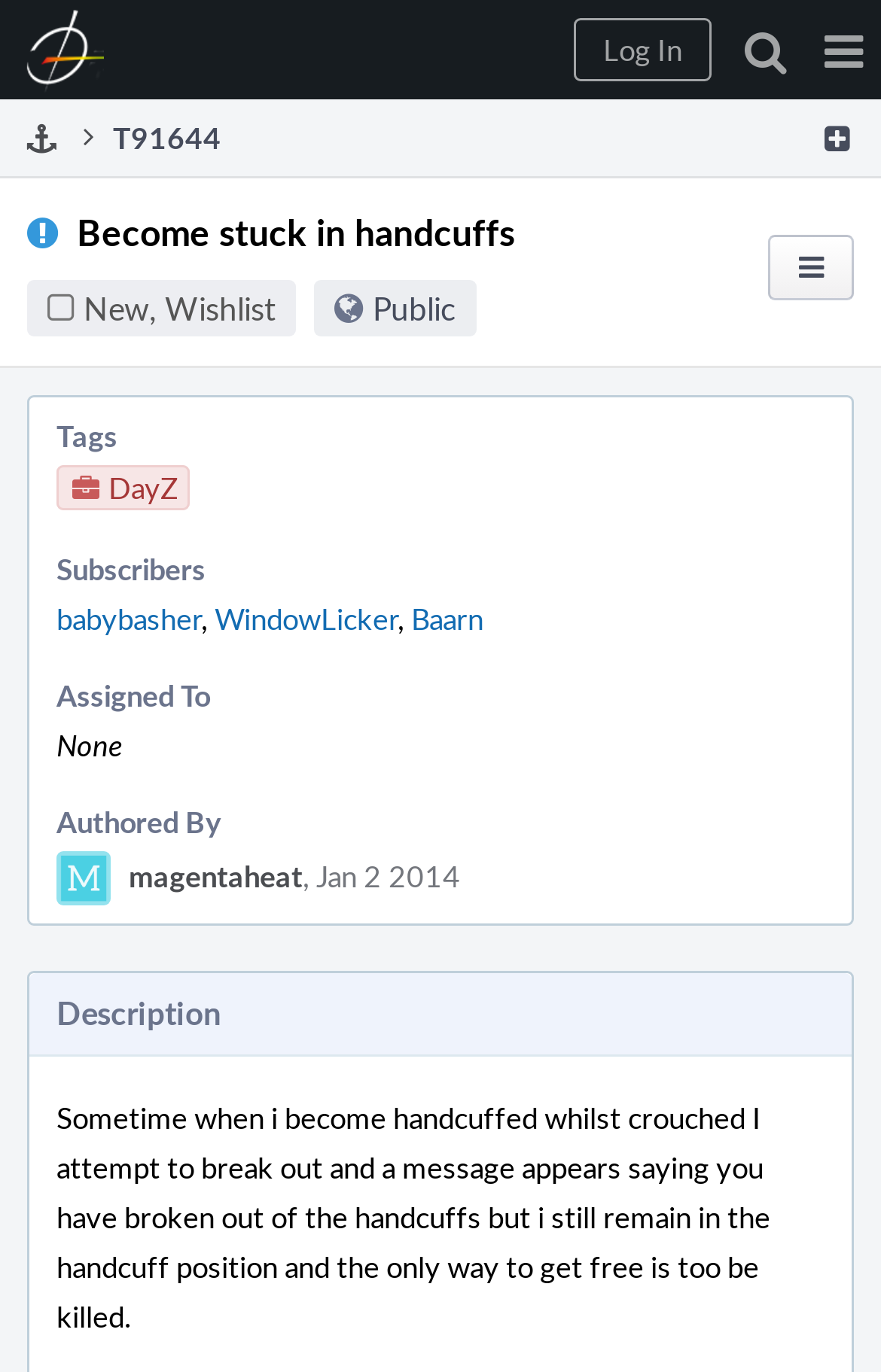Please give a succinct answer to the question in one word or phrase:
What is the current status of this issue?

None